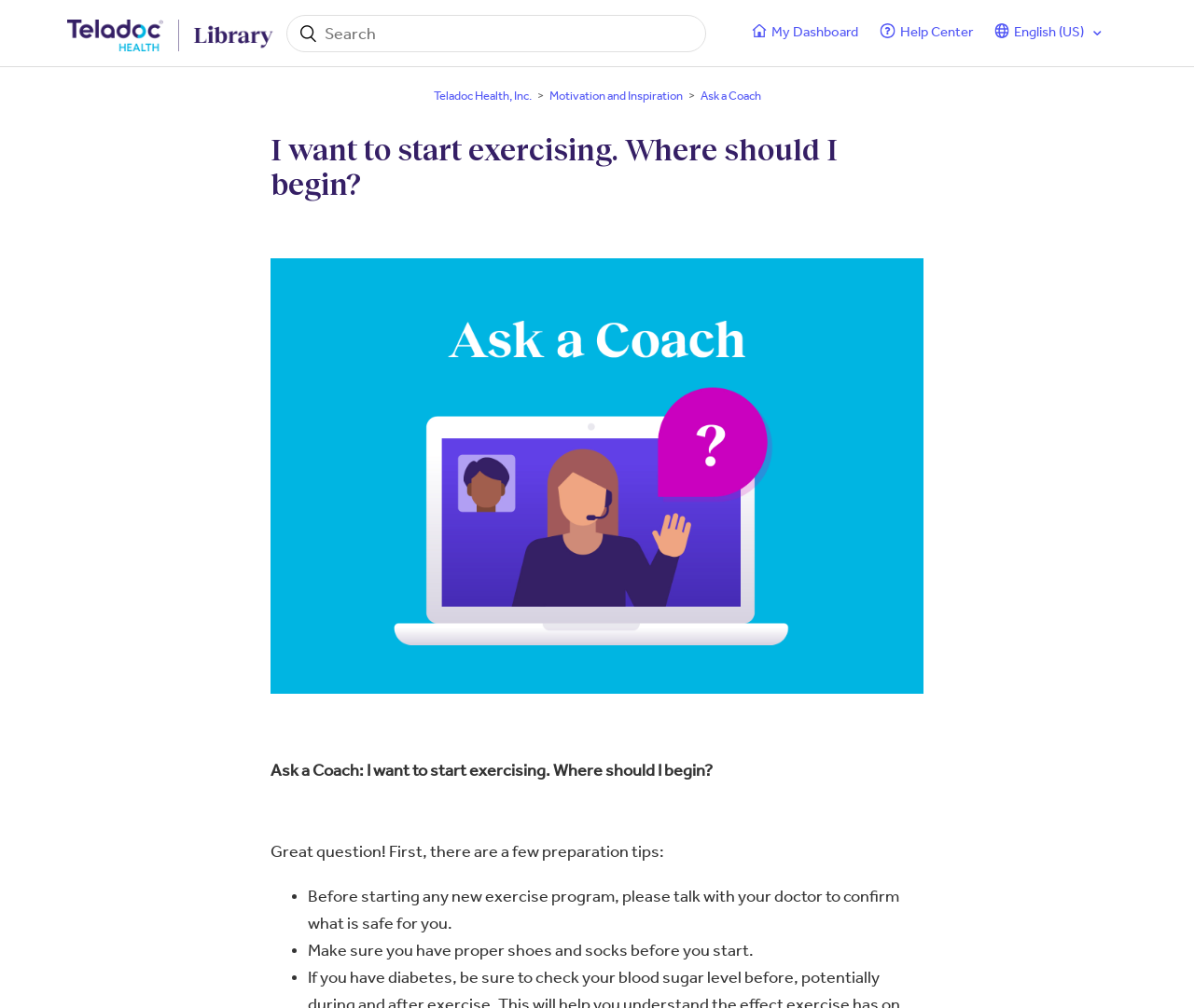Please provide a short answer using a single word or phrase for the question:
How many preparation tips are mentioned in the article?

3